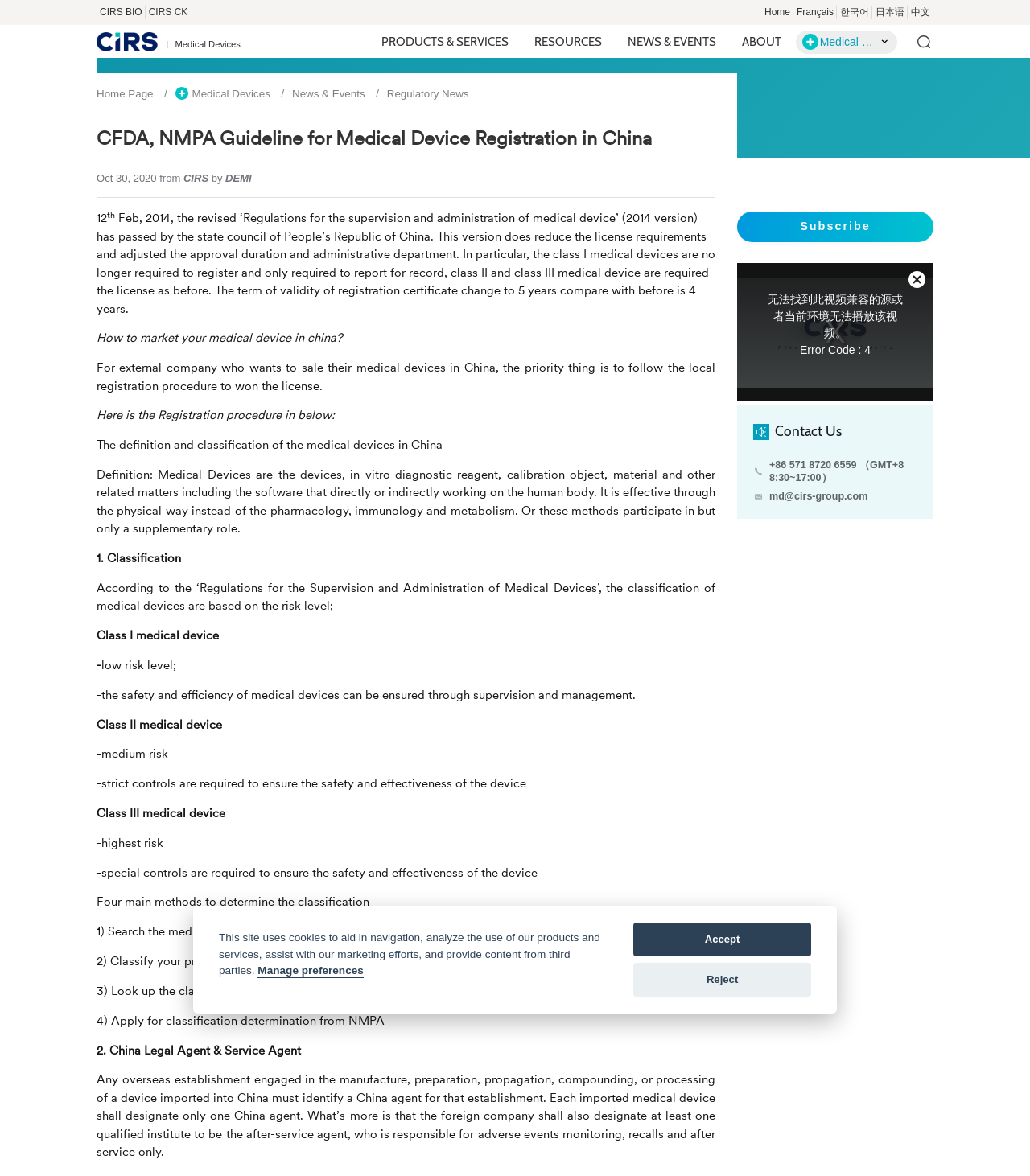Identify and generate the primary title of the webpage.

CFDA, NMPA Guideline for Medical Device Registration in China